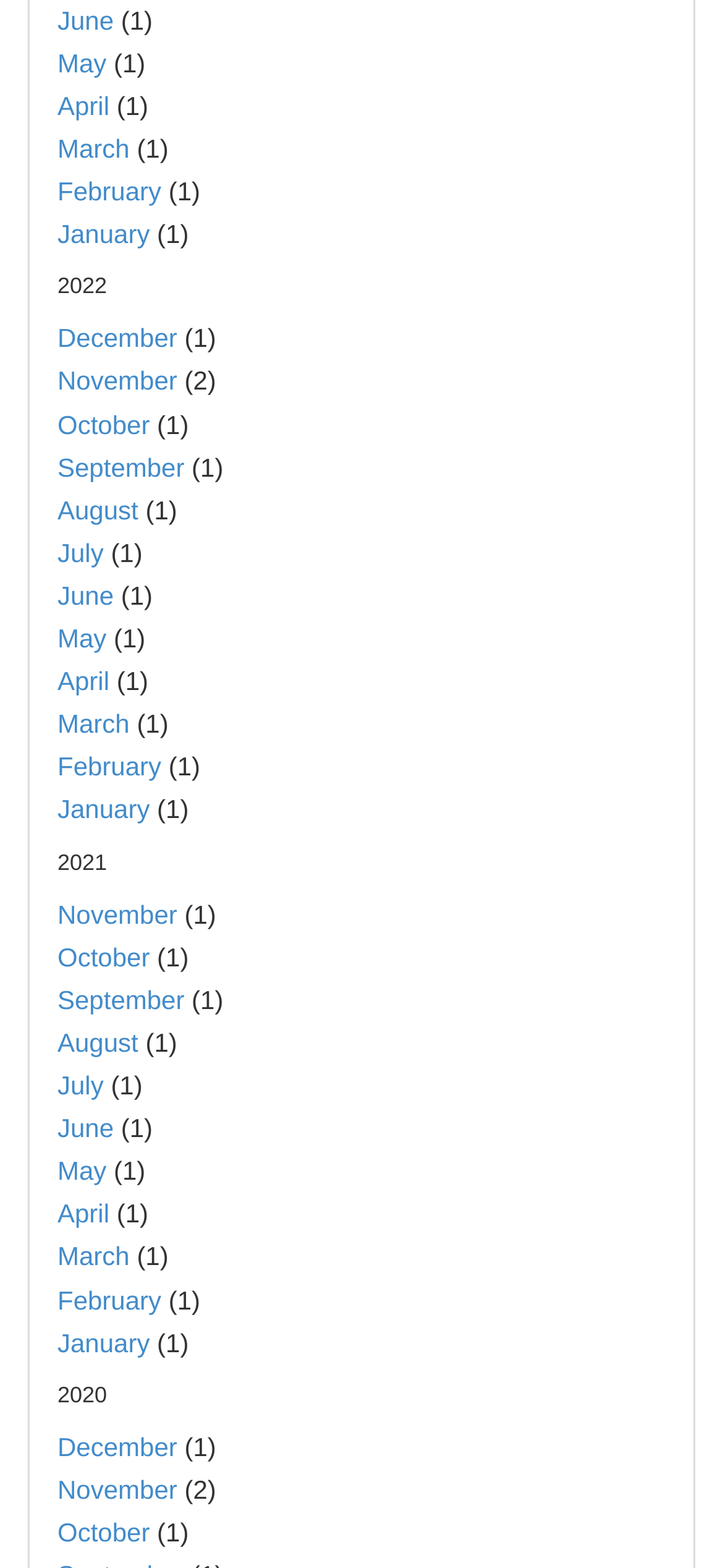Determine the bounding box coordinates for the HTML element mentioned in the following description: "June". The coordinates should be a list of four floats ranging from 0 to 1, represented as [left, top, right, bottom].

[0.079, 0.71, 0.157, 0.729]